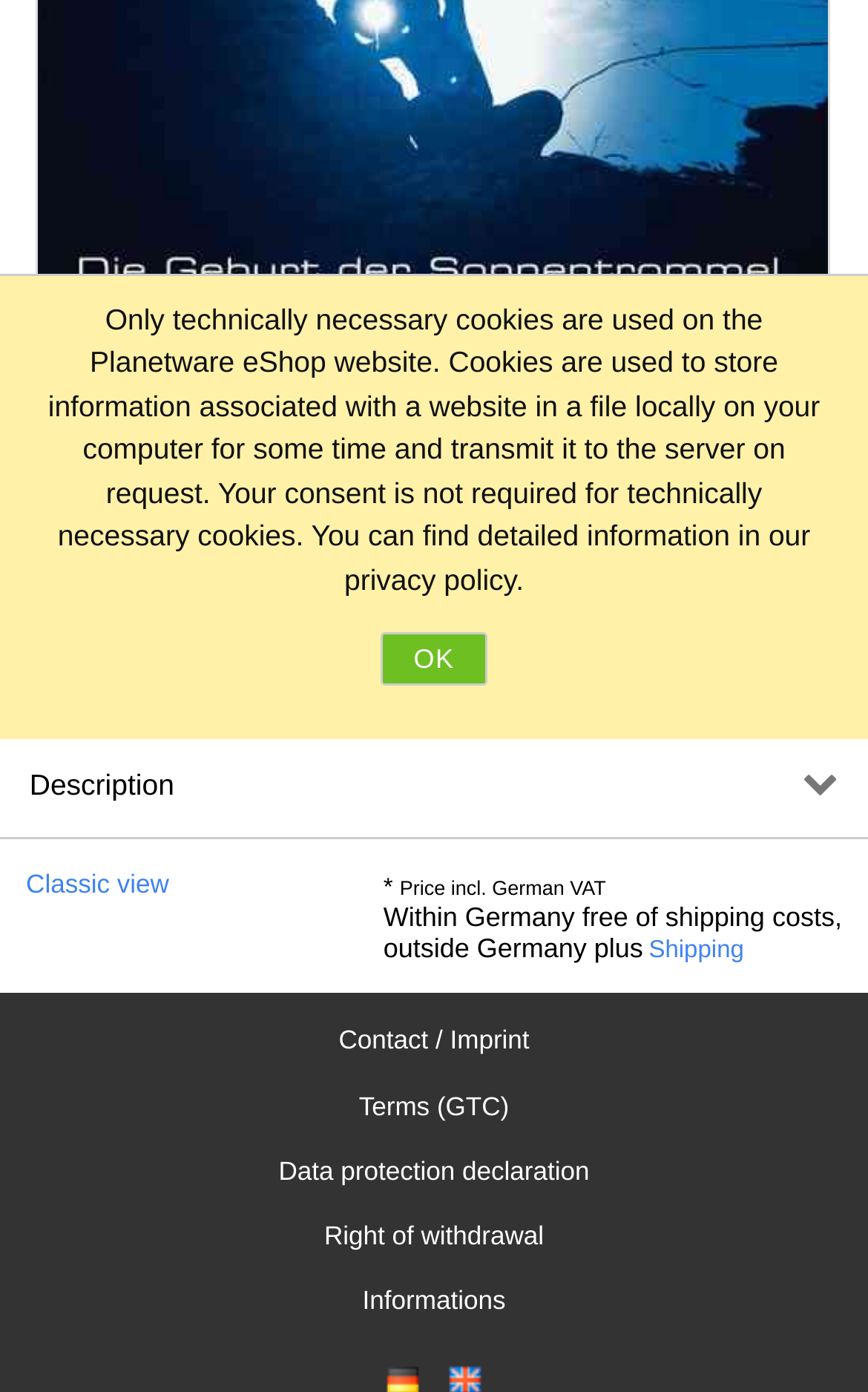Provide the bounding box coordinates of the HTML element described as: "Description". The bounding box coordinates should be four float numbers between 0 and 1, i.e., [left, top, right, bottom].

[0.003, 0.528, 0.997, 0.58]